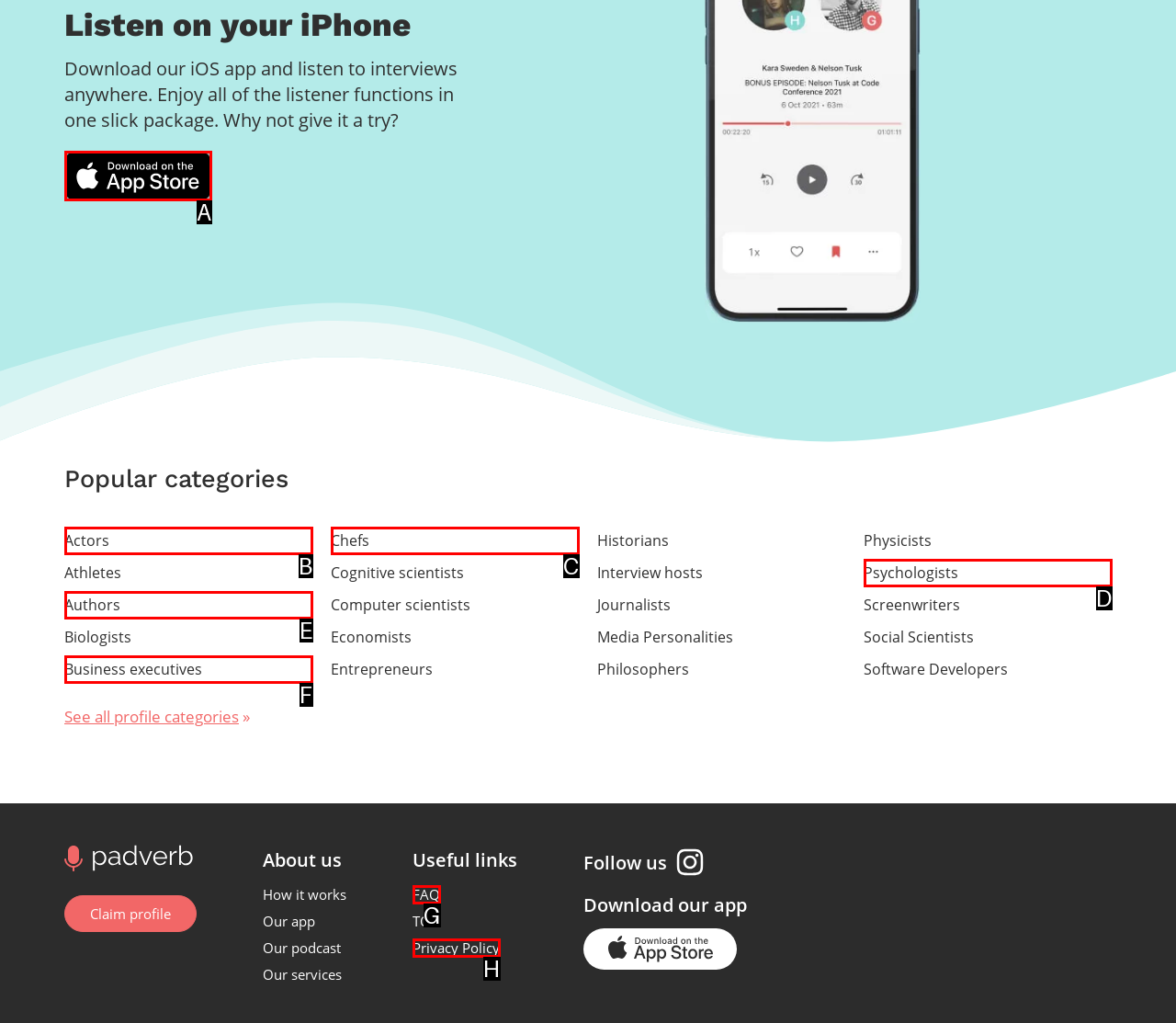Find the HTML element that suits the description: Privacy Policy
Indicate your answer with the letter of the matching option from the choices provided.

H